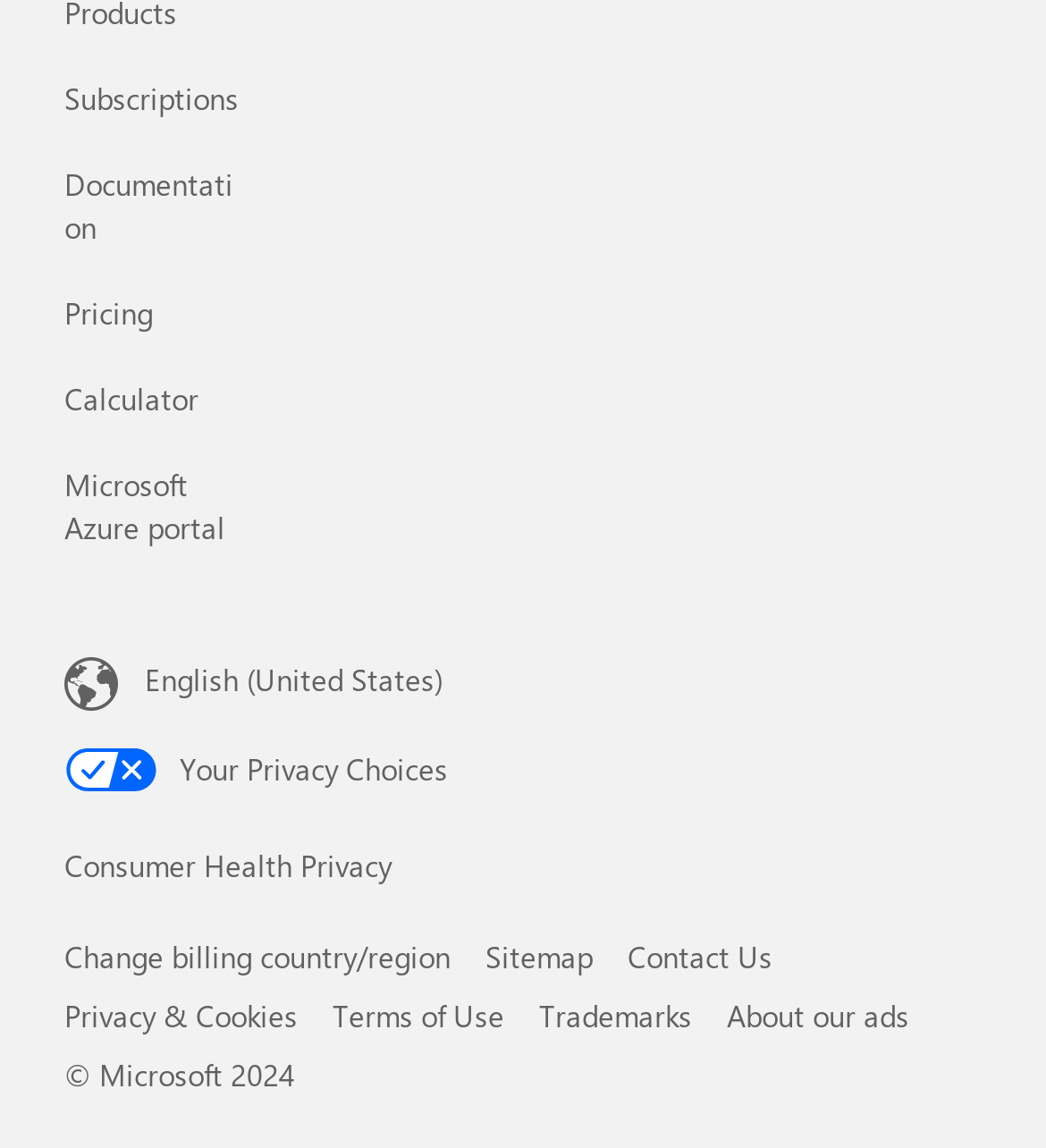Locate and provide the bounding box coordinates for the HTML element that matches this description: "Documentation".

[0.062, 0.143, 0.223, 0.216]